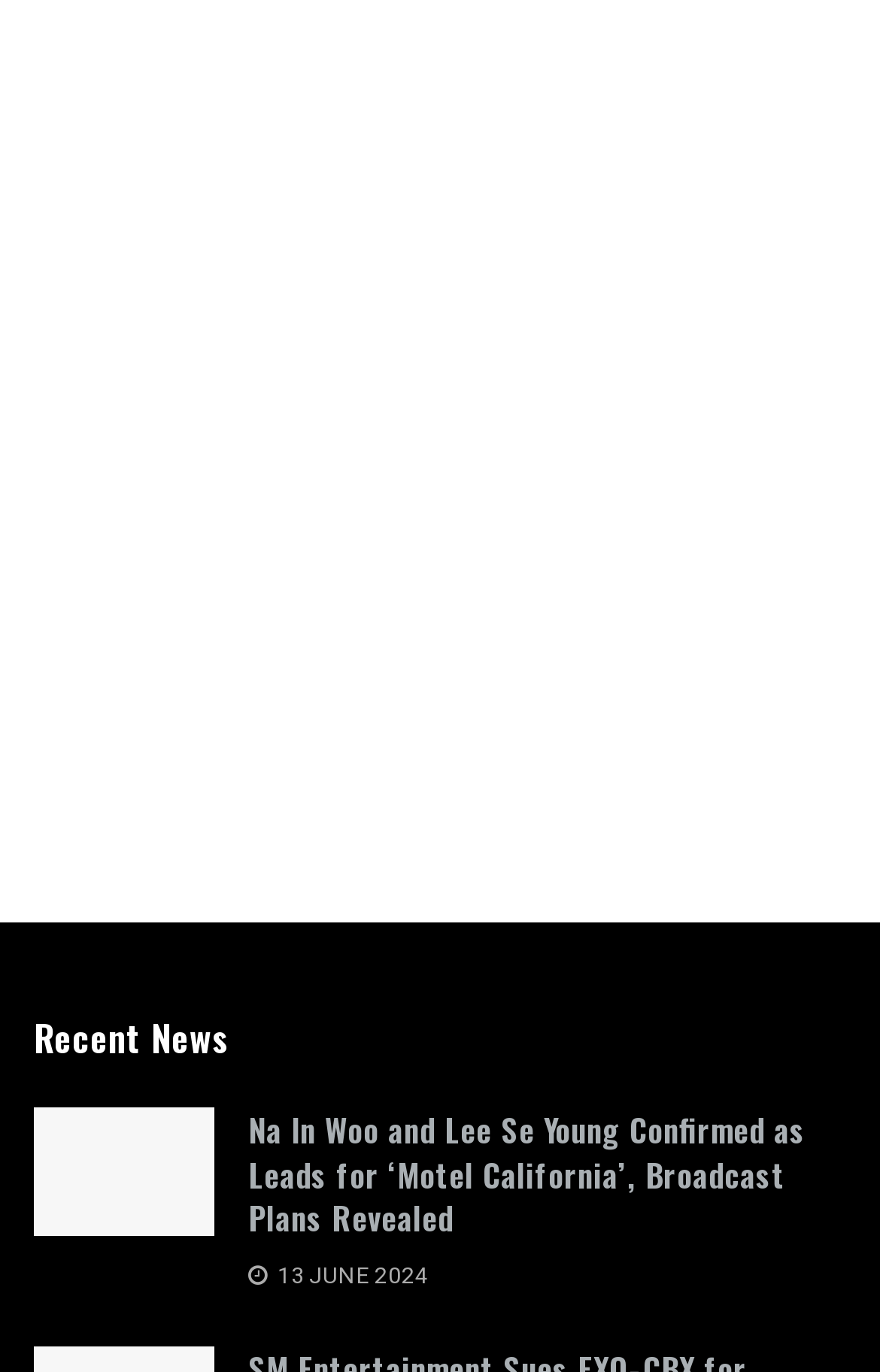Find and specify the bounding box coordinates that correspond to the clickable region for the instruction: "read recent news".

[0.038, 0.737, 0.962, 0.774]